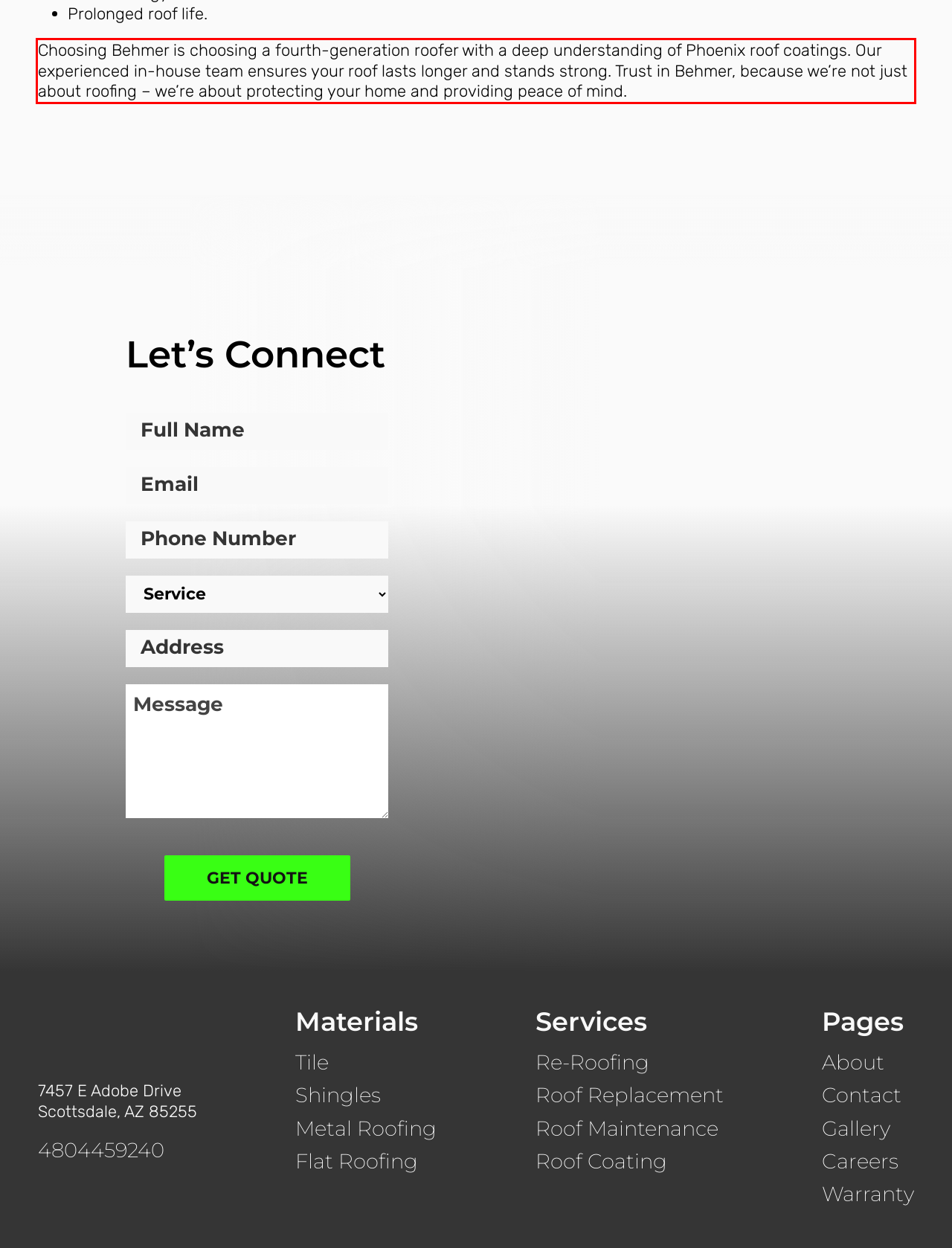You have a webpage screenshot with a red rectangle surrounding a UI element. Extract the text content from within this red bounding box.

Choosing Behmer is choosing a fourth-generation roofer with a deep understanding of Phoenix roof coatings. Our experienced in-house team ensures your roof lasts longer and stands strong. Trust in Behmer, because we’re not just about roofing – we’re about protecting your home and providing peace of mind.